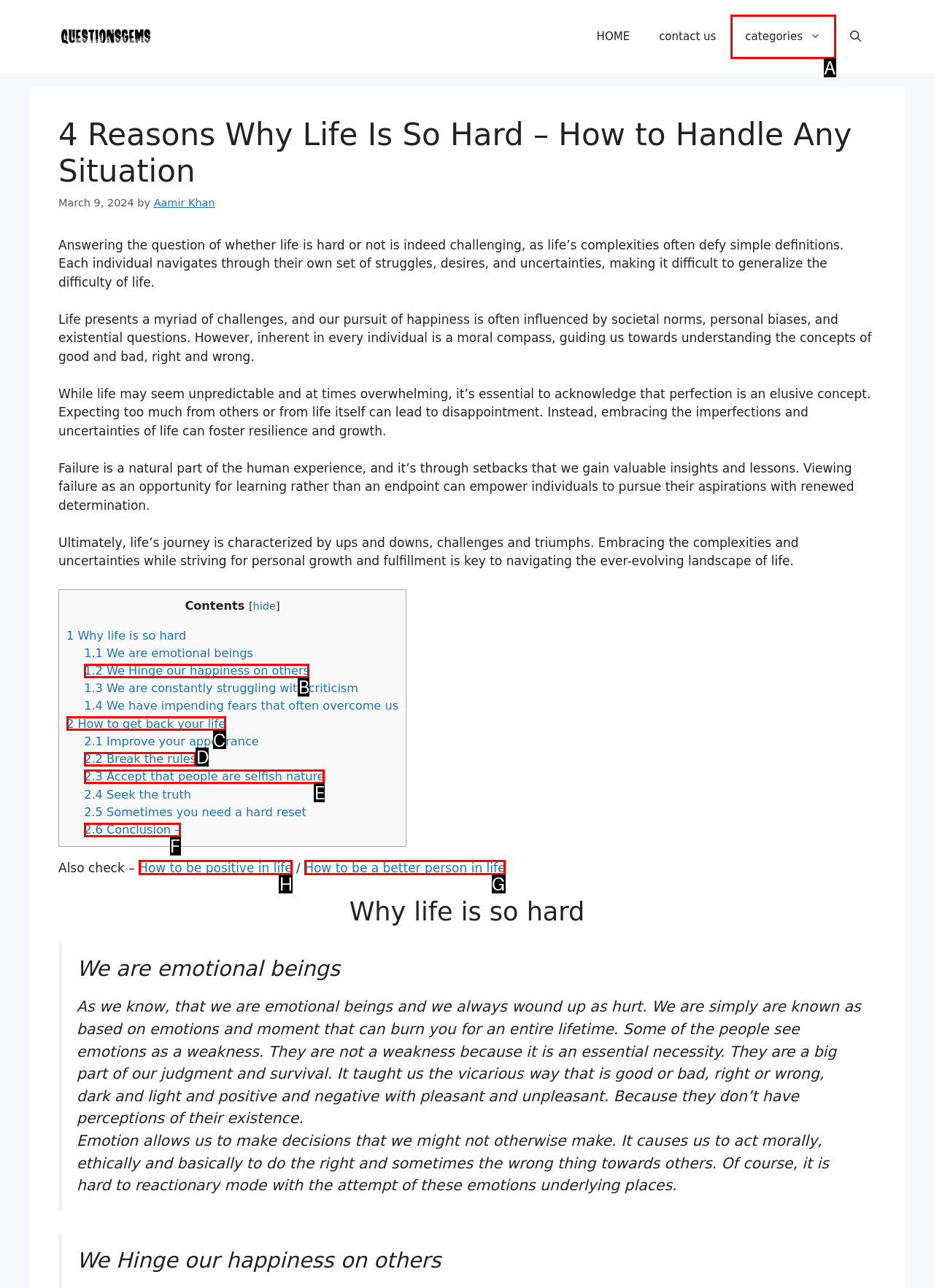Specify which UI element should be clicked to accomplish the task: Read the article 'How to be positive in life'. Answer with the letter of the correct choice.

H